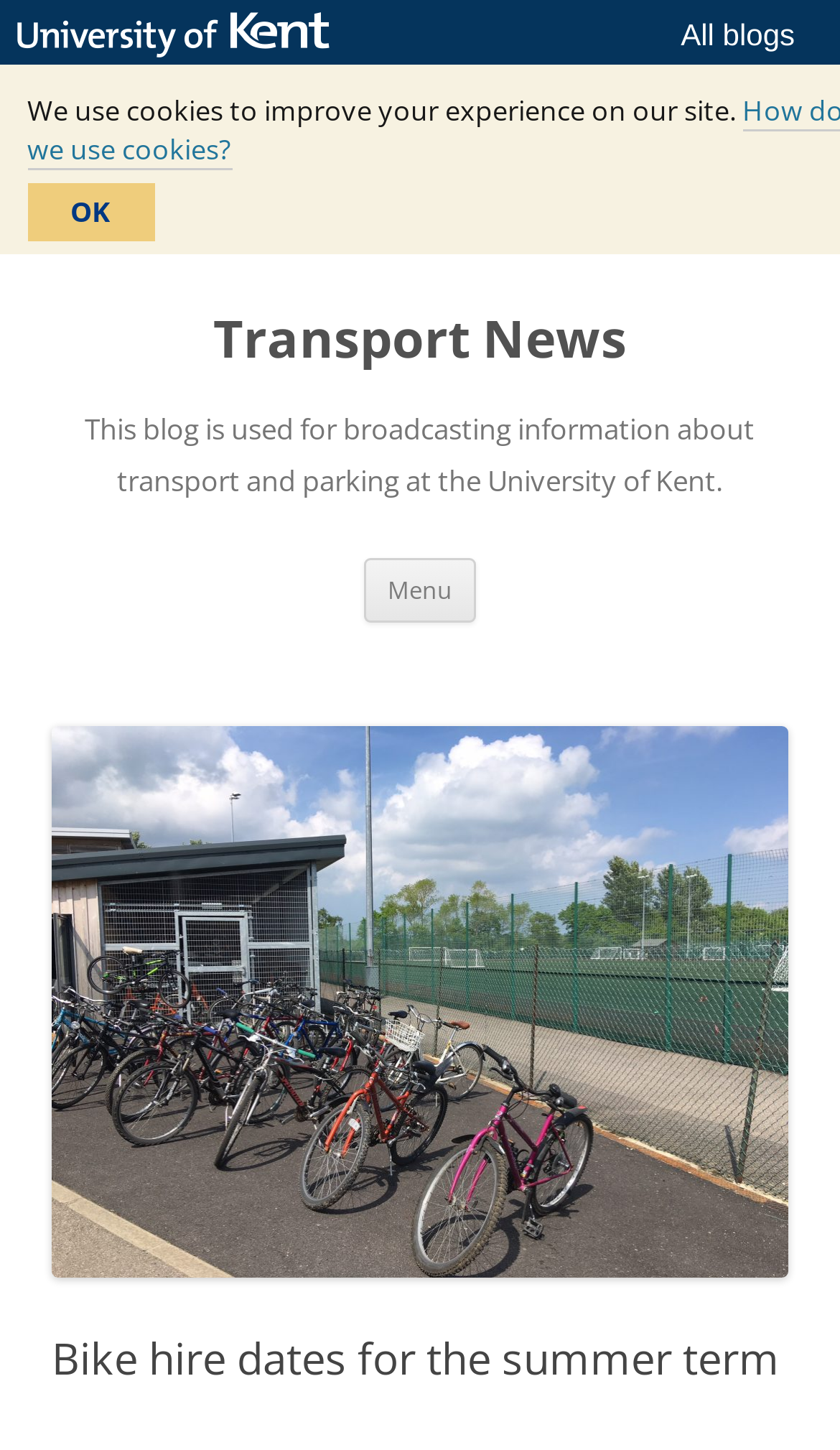Articulate a complete and detailed caption of the webpage elements.

The webpage is about Transport News, specifically focusing on bike hire dates for the summer term. At the top left corner, there is a link to the University of Kent's website. On the top right corner, there is a button labeled "All blogs". Below the university link, a static text informs users that cookies are used to improve their experience on the site. Next to this text, an "OK" link is provided.

The main content area is divided into two sections. The first section has a heading "Transport News" with a link to the same title below it. The second section has a heading that describes the purpose of the blog, which is to broadcast information about transport and parking at the University of Kent.

On the right side of the page, there is a button labeled "Menu" and a link to "Skip to content". The main content starts below these elements, with a header that contains a heading "Bike hire dates for the summer term", which is the main topic of the page.